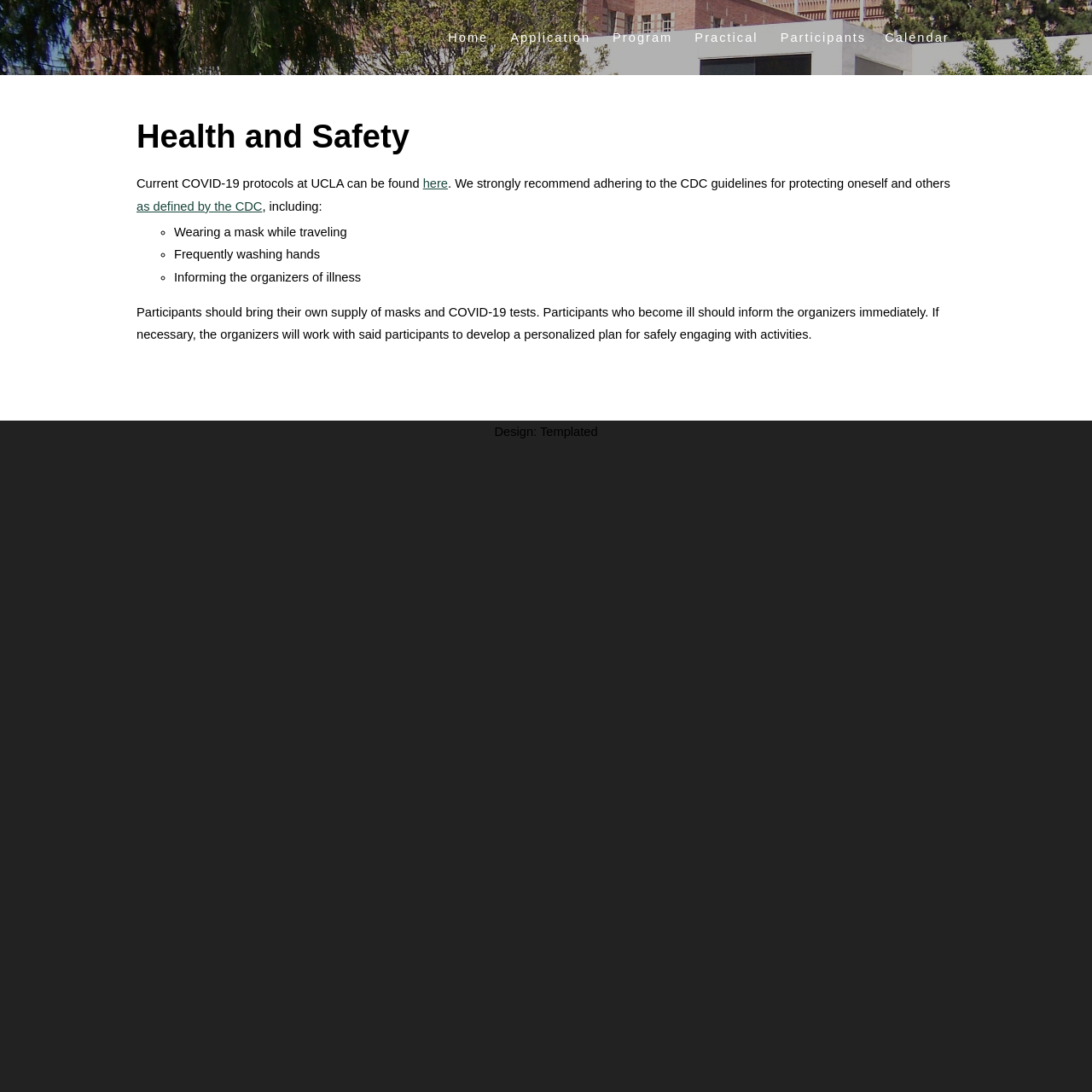Provide your answer in a single word or phrase: 
What is one of the CDC guidelines for protecting oneself and others?

Wearing a mask